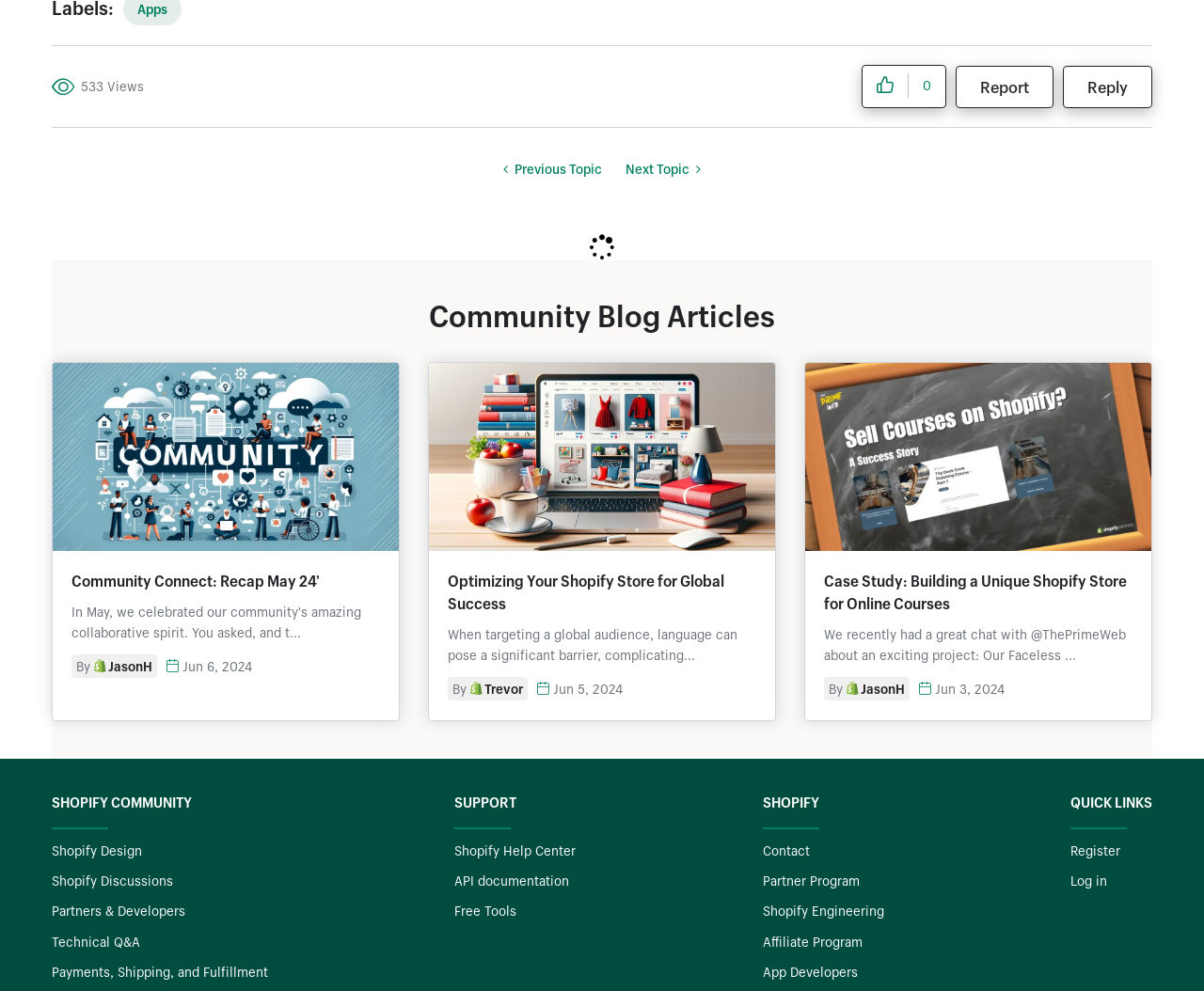Using the element description Community Connect: Recap May 24’, predict the bounding box coordinates for the UI element. Provide the coordinates in (top-left x, top-left y, bottom-right x, bottom-right y) format with values ranging from 0 to 1.

[0.059, 0.576, 0.266, 0.596]